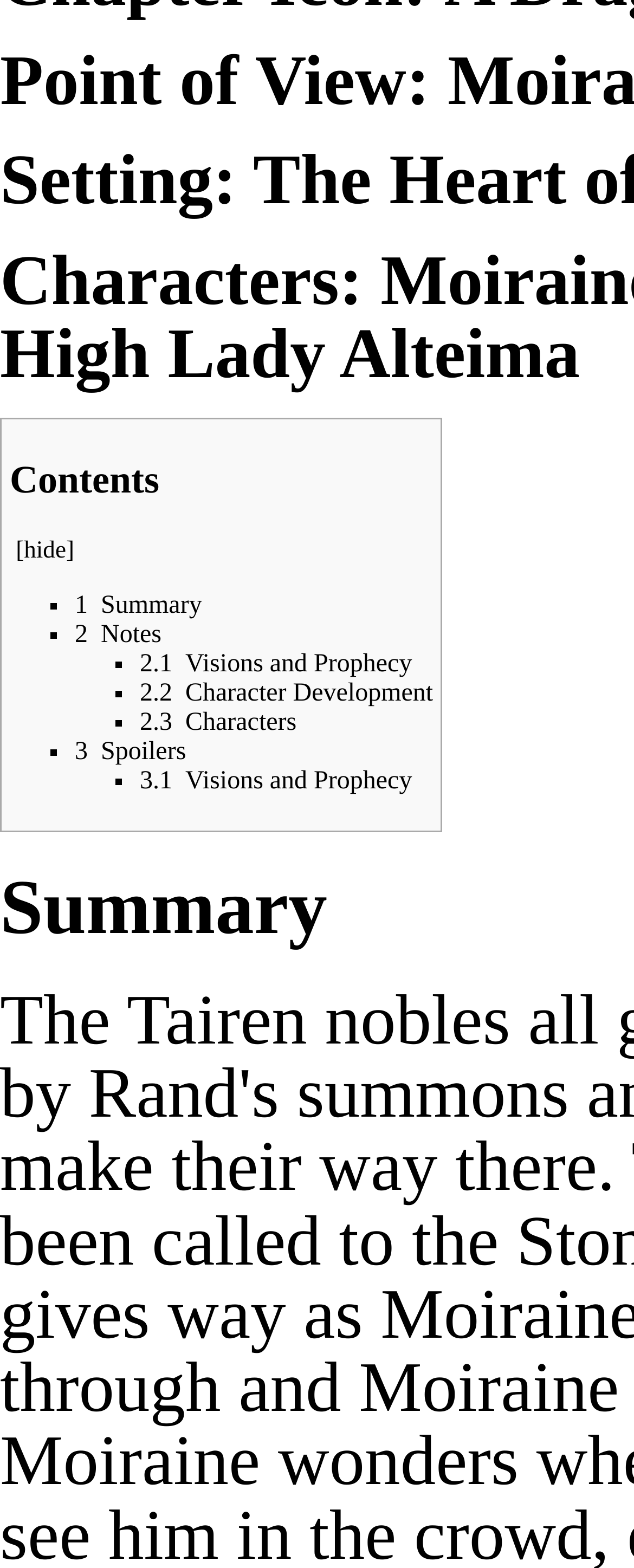How many links are there in the 'Contents' section?
Please provide a comprehensive answer to the question based on the webpage screenshot.

The 'Contents' section has a layout table with several links, including '1 Summary', '2 Notes', '2.1 Visions and Prophecy', '2.2 Character Development', '2.3 Characters', '3 Spoilers', and '3.1 Visions and Prophecy', so the total number of links is 7.